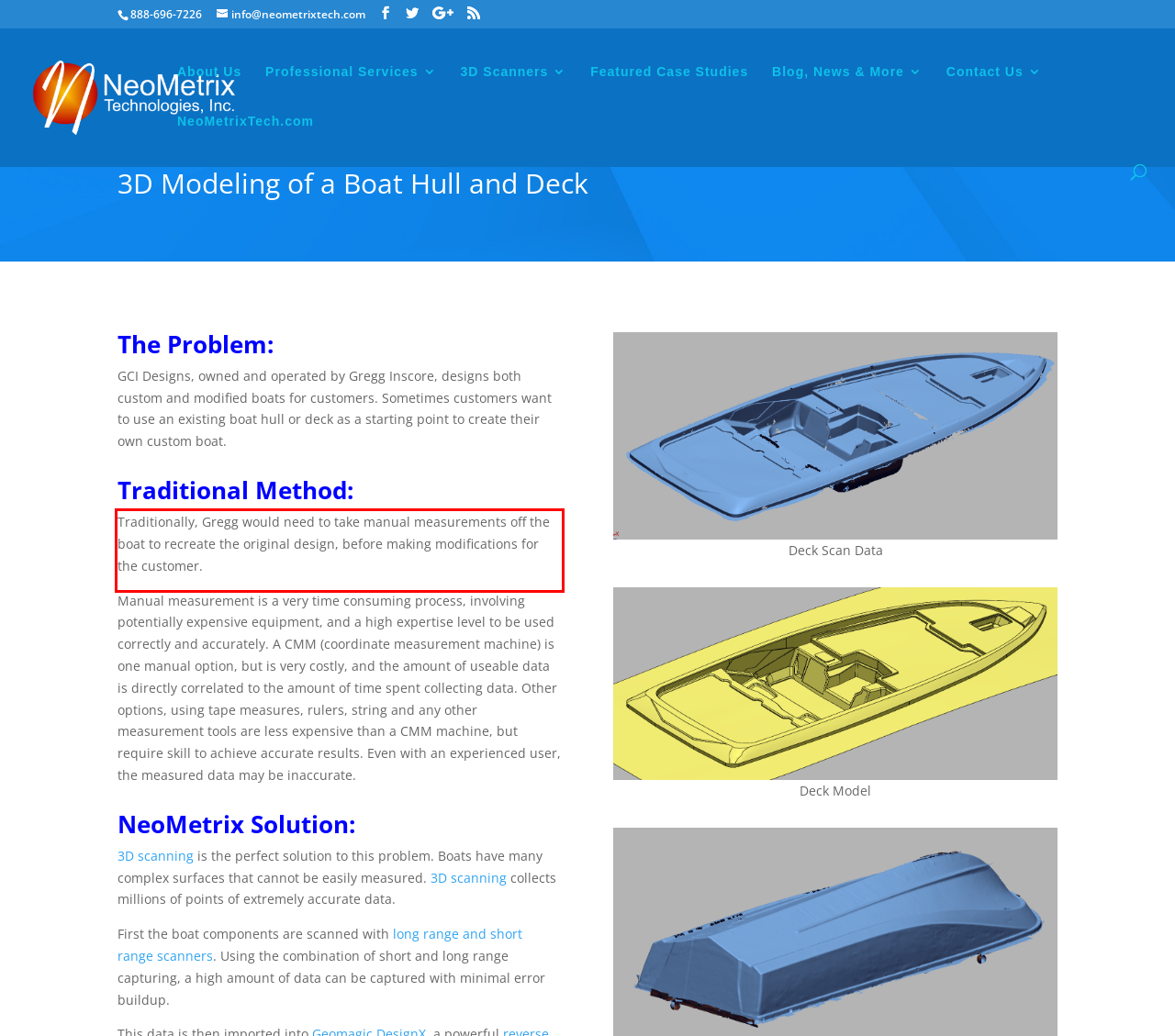Examine the webpage screenshot and use OCR to obtain the text inside the red bounding box.

Traditionally, Gregg would need to take manual measurements off the boat to recreate the original design, before making modifications for the customer.